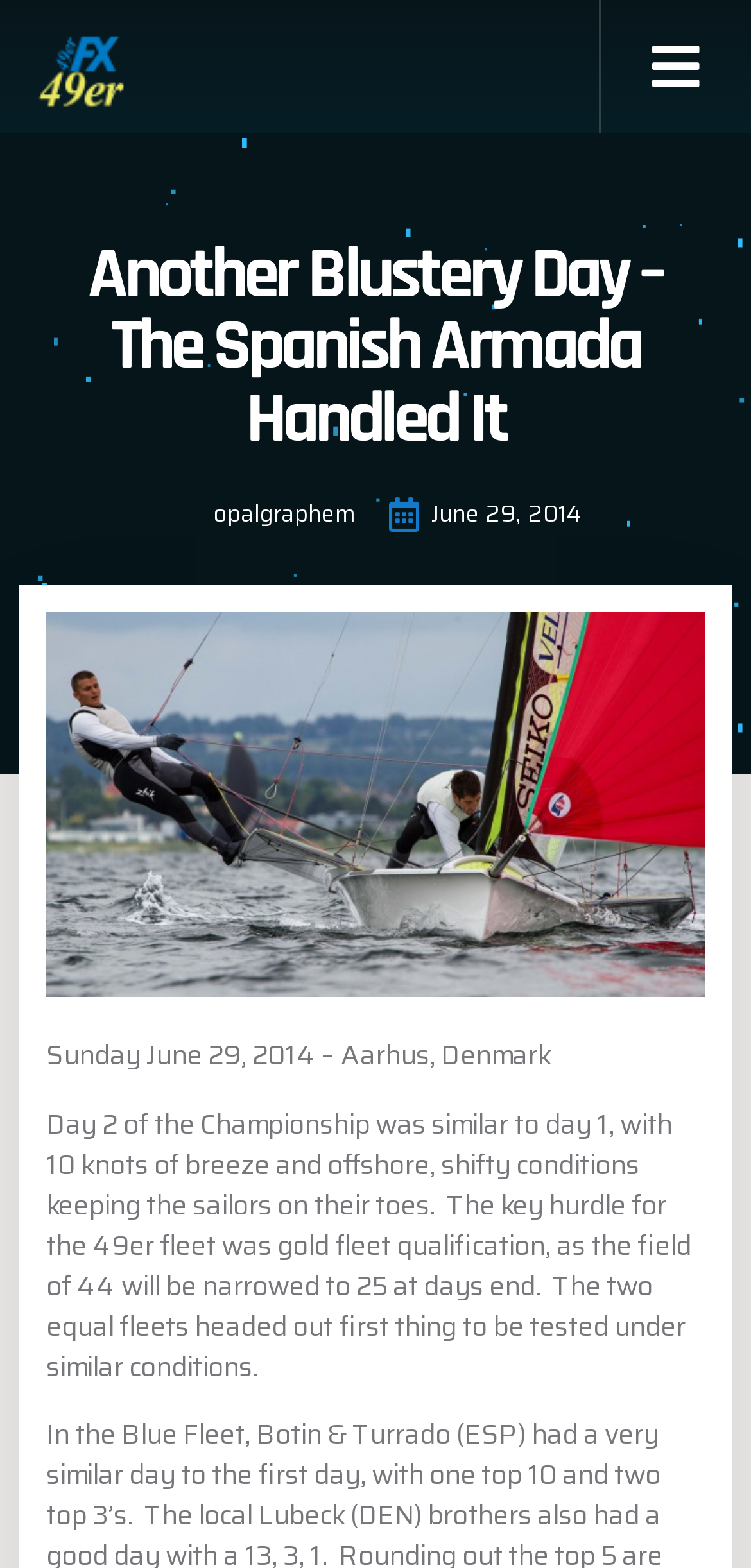Give a complete and precise description of the webpage's appearance.

The webpage appears to be an article or blog post from the International 49er Class Association, dated Sunday, June 29, 2014, in Aarhus, Denmark. At the top left of the page, there is a 49er logo, which is also a link. To the right of the logo, there is a menu toggle button. 

Below the logo, there is a heading that reads "Another Blustery Day – The Spanish Armada Handled It". Underneath the heading, there are two links, one to "opalgraphem" and another to the date "June 29, 2014". 

Further down the page, there is a static text block that displays the date and location "Sunday June 29, 2014 – Aarhus, Denmark". Below this text block, there is a longer paragraph of text that describes the second day of a championship, with details about the sailing conditions and the competition.